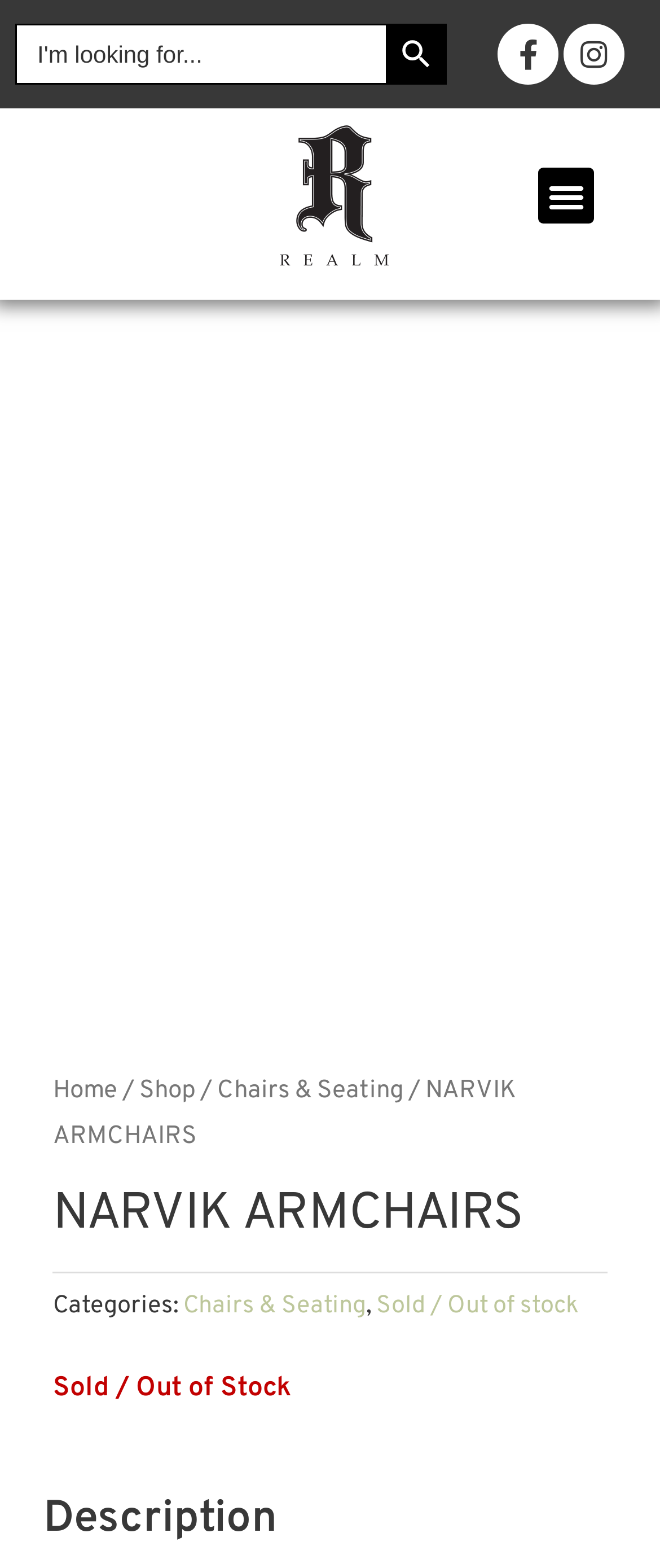Specify the bounding box coordinates of the element's region that should be clicked to achieve the following instruction: "Visit Facebook page". The bounding box coordinates consist of four float numbers between 0 and 1, in the format [left, top, right, bottom].

[0.754, 0.015, 0.846, 0.054]